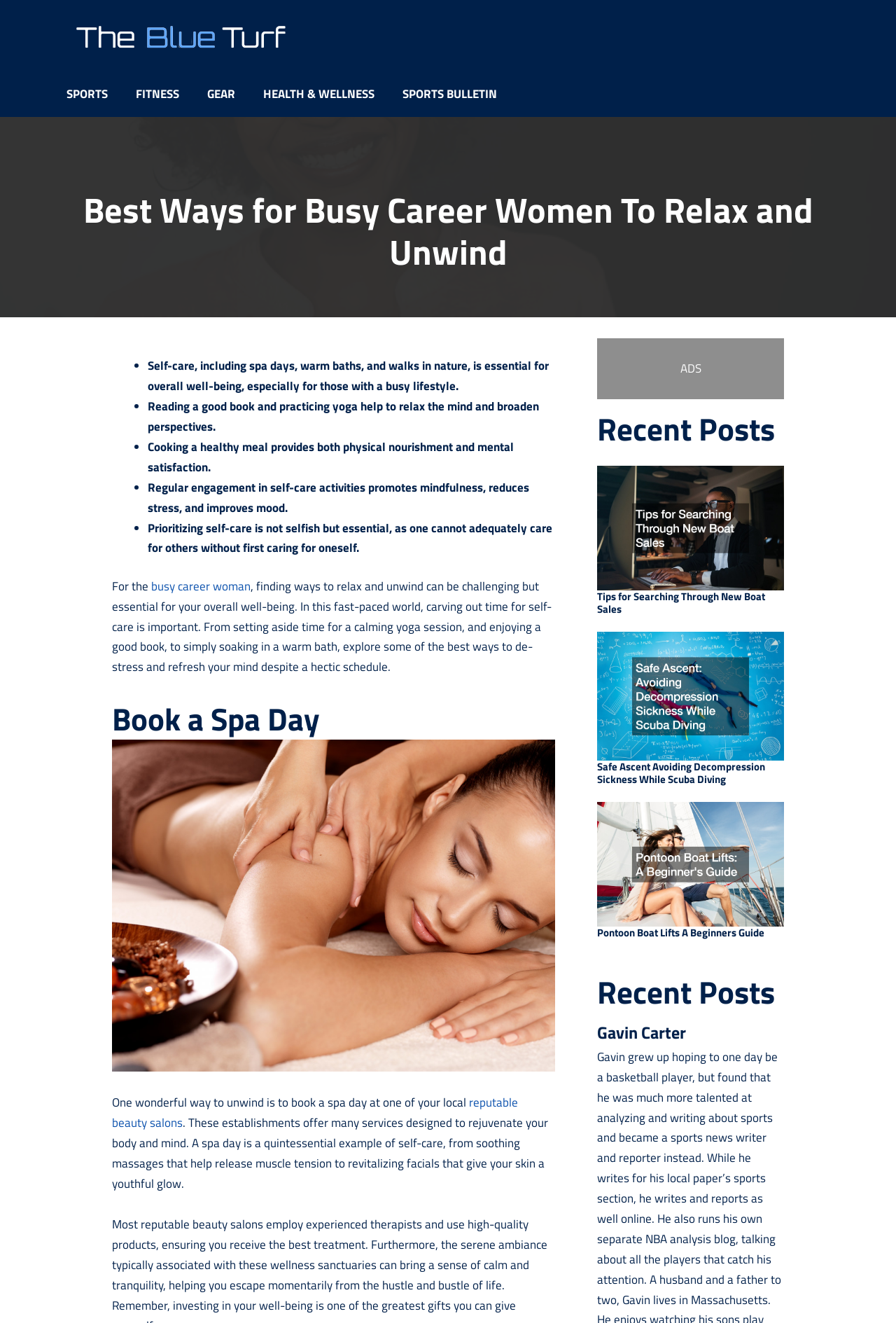Can you show the bounding box coordinates of the region to click on to complete the task described in the instruction: "View the post about 'Tips for Searching Through New Boat Sales'"?

[0.667, 0.391, 0.875, 0.405]